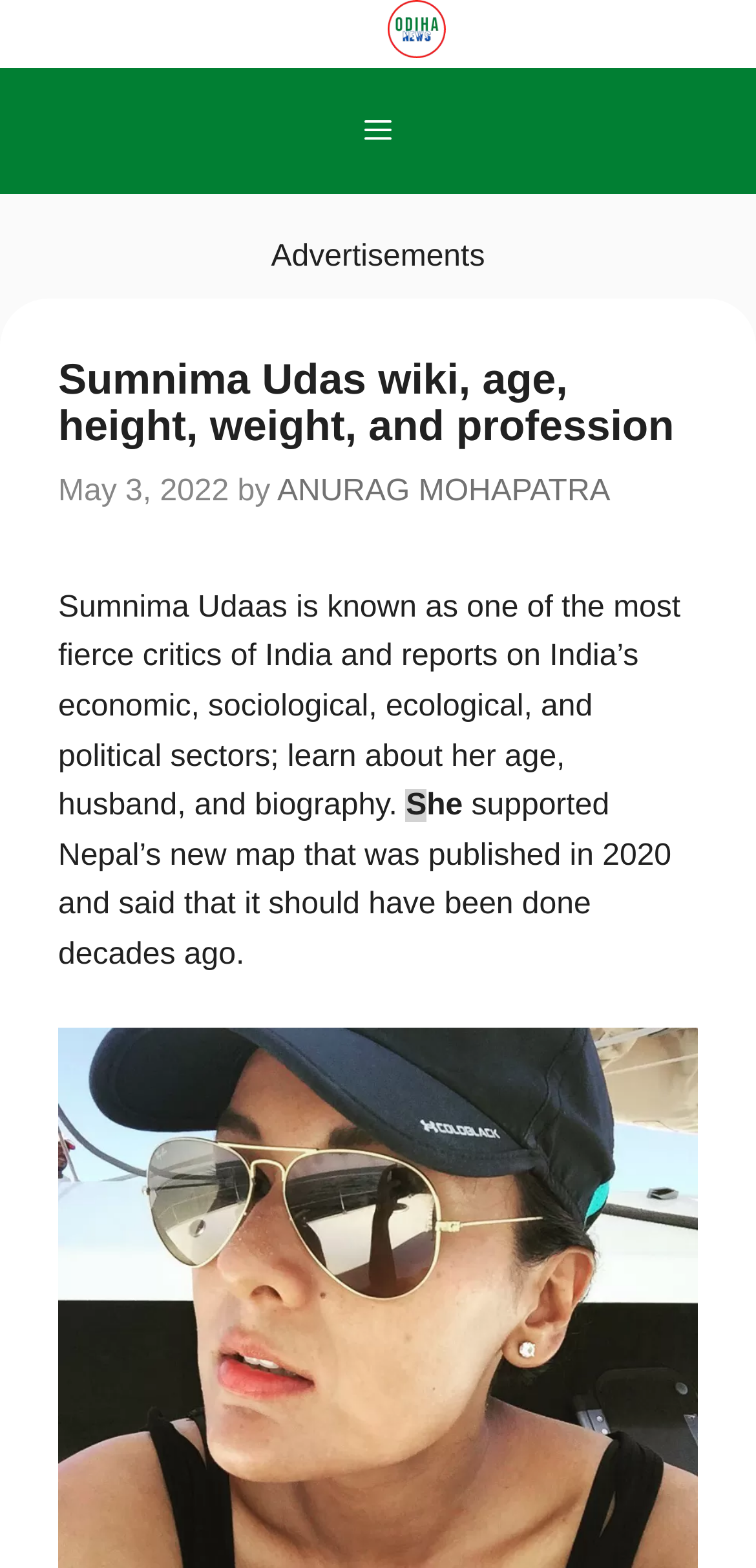When was the article about Sumnima Udas published?
Based on the image, provide your answer in one word or phrase.

May 3, 2022